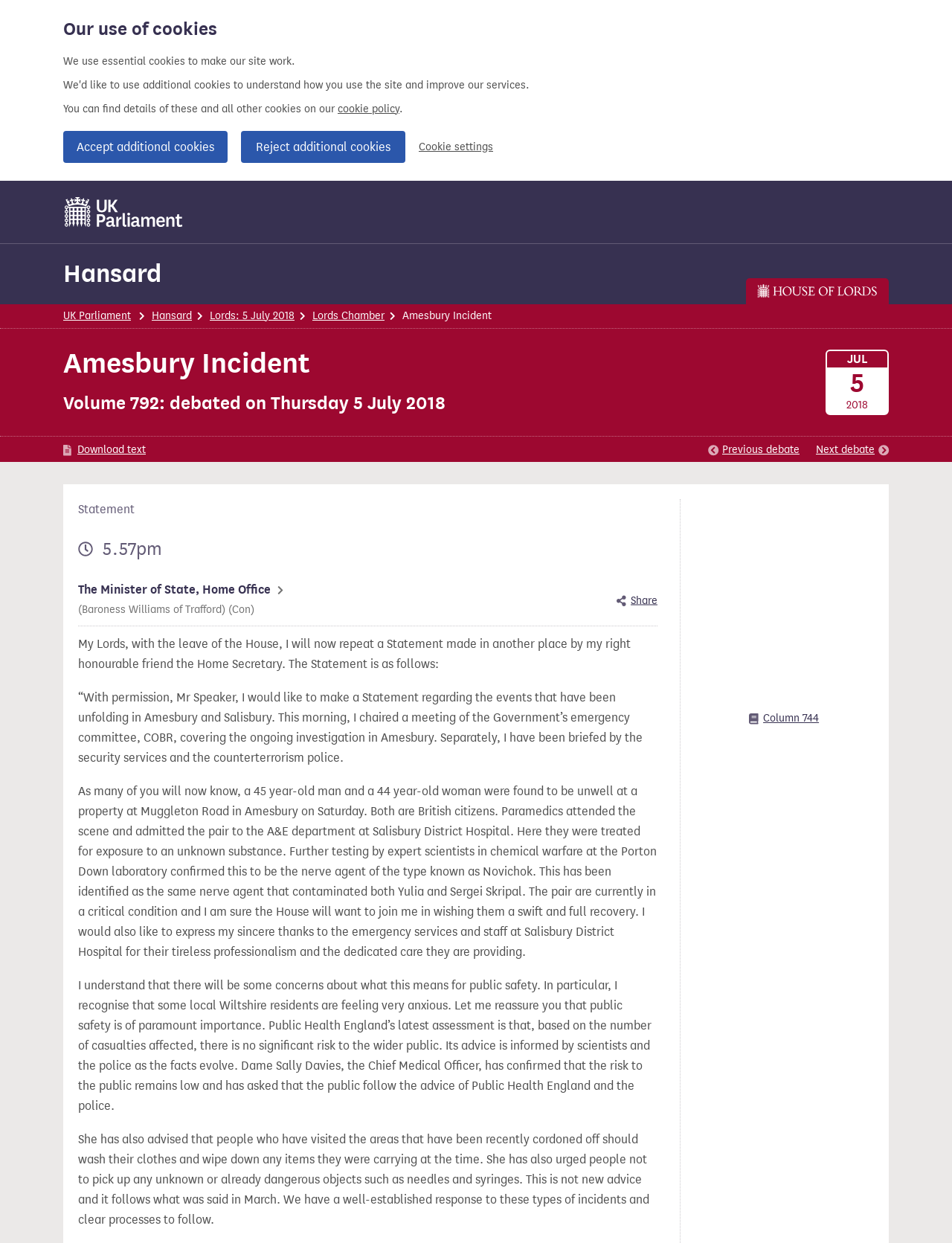Use a single word or phrase to answer this question: 
Who made a Statement in another place?

Home Secretary